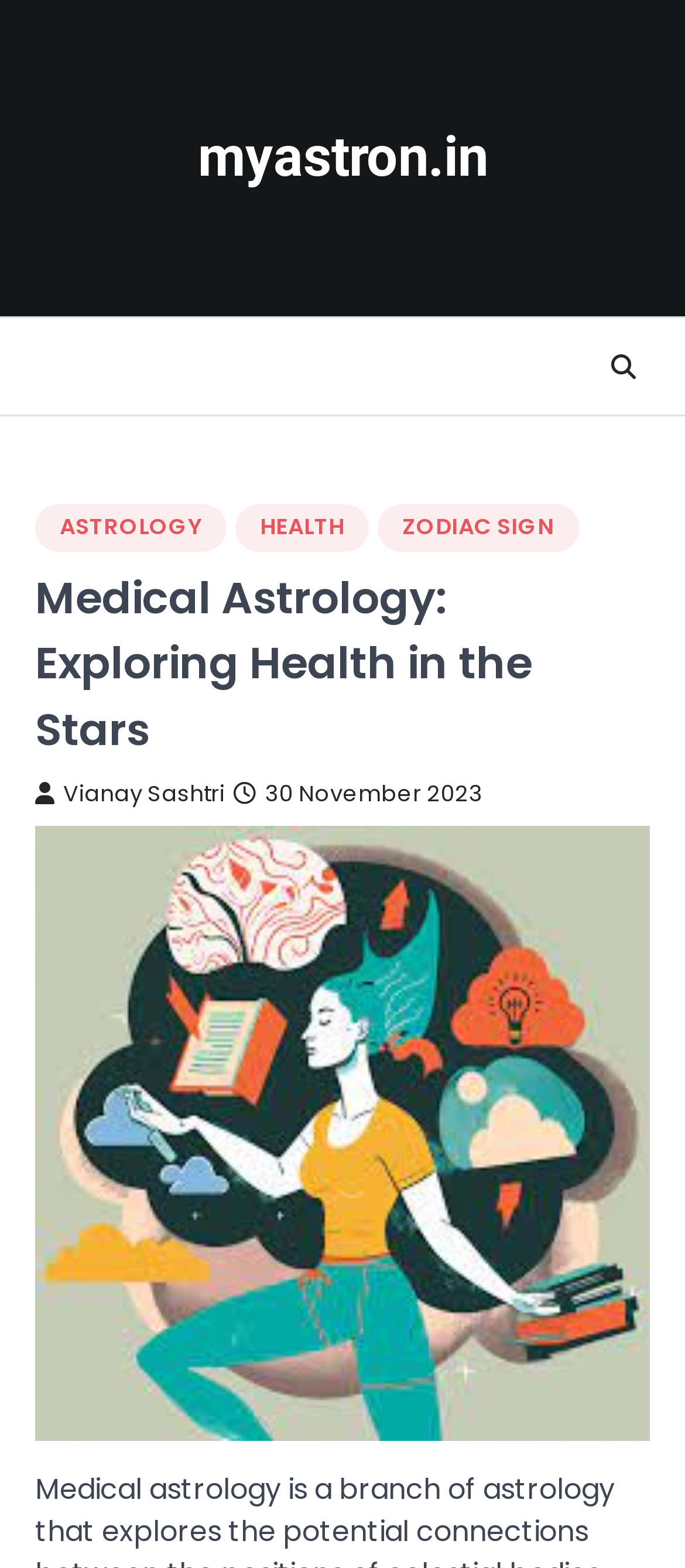What is the main topic of the website?
Please provide an in-depth and detailed response to the question.

I inferred the main topic by looking at the link elements with the texts 'ASTROLOGY', 'HEALTH', and 'ZODIAC SIGN' which are located at the top of the page, and also the main heading 'Medical Astrology: Exploring Health in the Stars'.